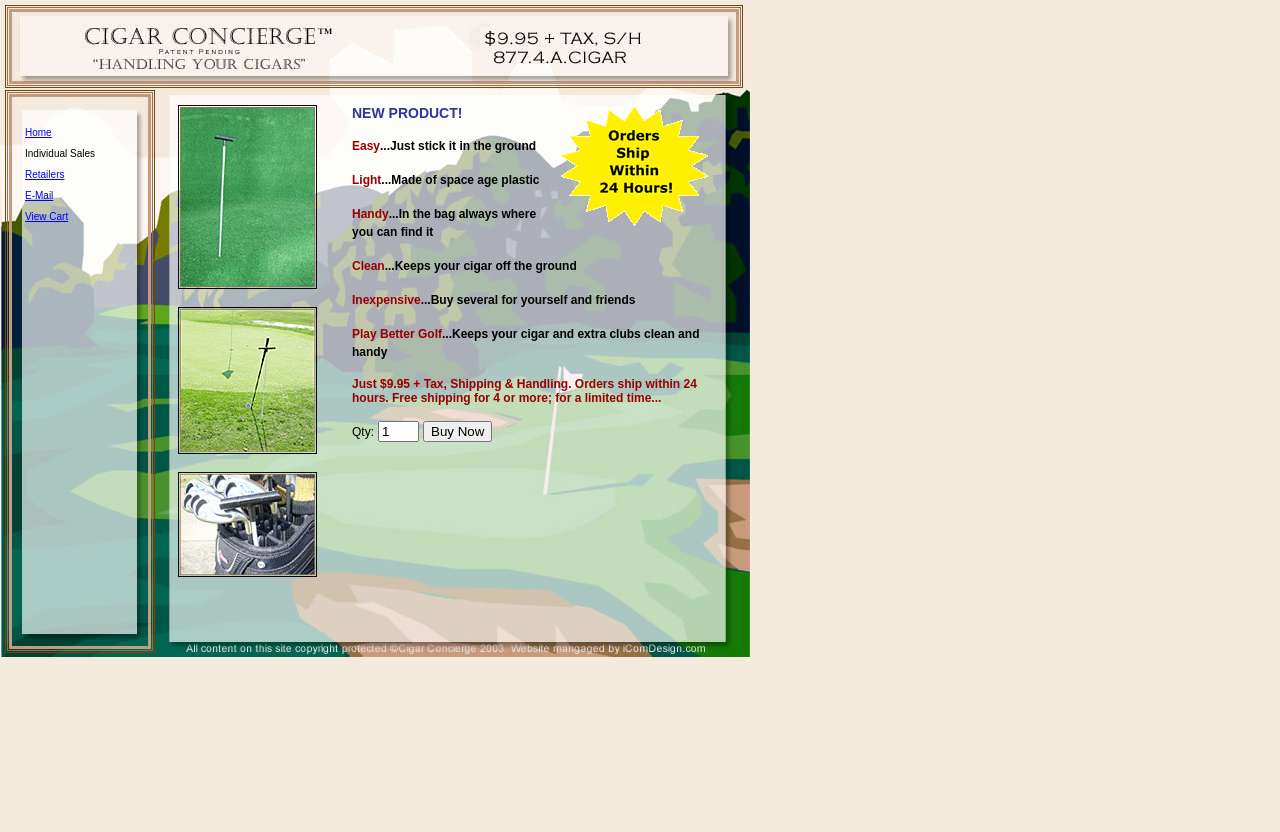What is the product being sold?
Please describe in detail the information shown in the image to answer the question.

Based on the webpage content, I can see that the product being sold is a Cigar Concierge, which is a device that holds your cigar while you play golf.